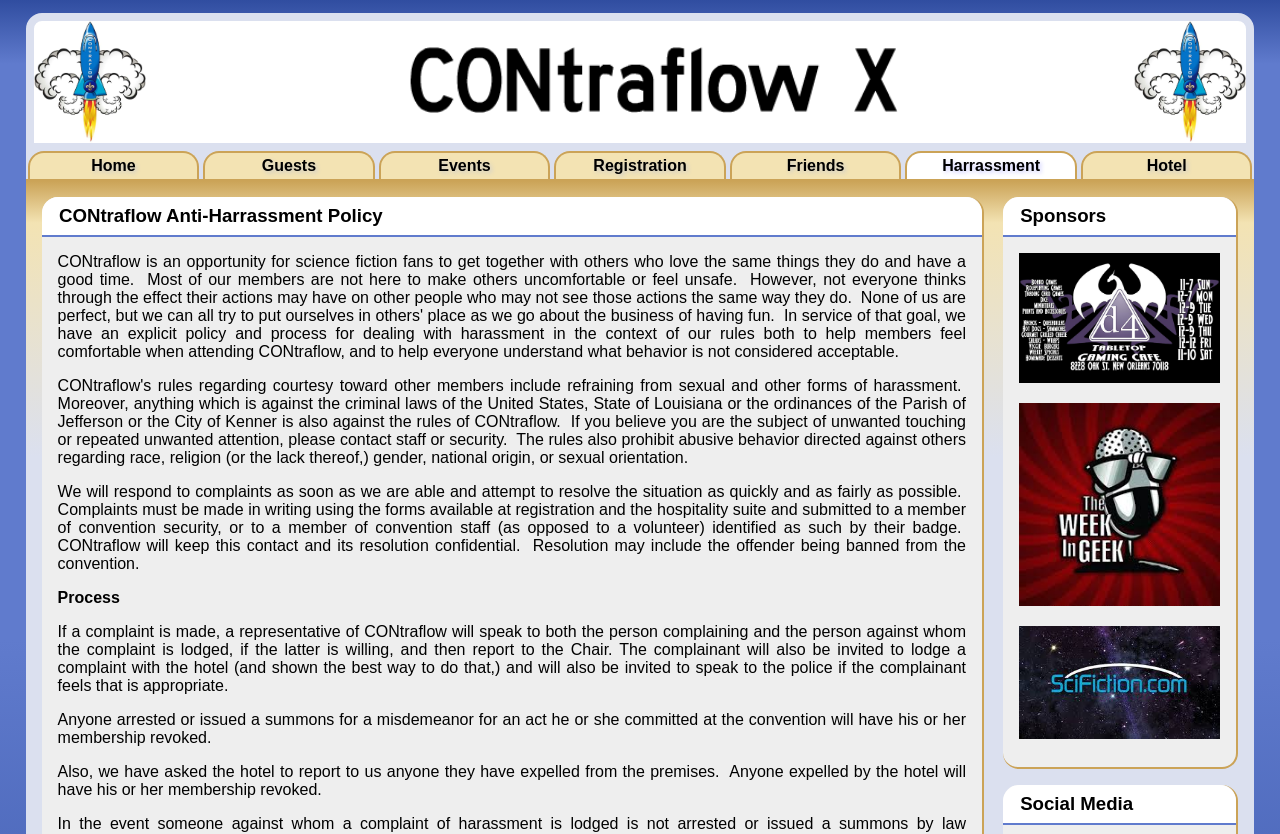Please indicate the bounding box coordinates of the element's region to be clicked to achieve the instruction: "Visit the Sponsors page". Provide the coordinates as four float numbers between 0 and 1, i.e., [left, top, right, bottom].

[0.79, 0.234, 0.96, 0.283]